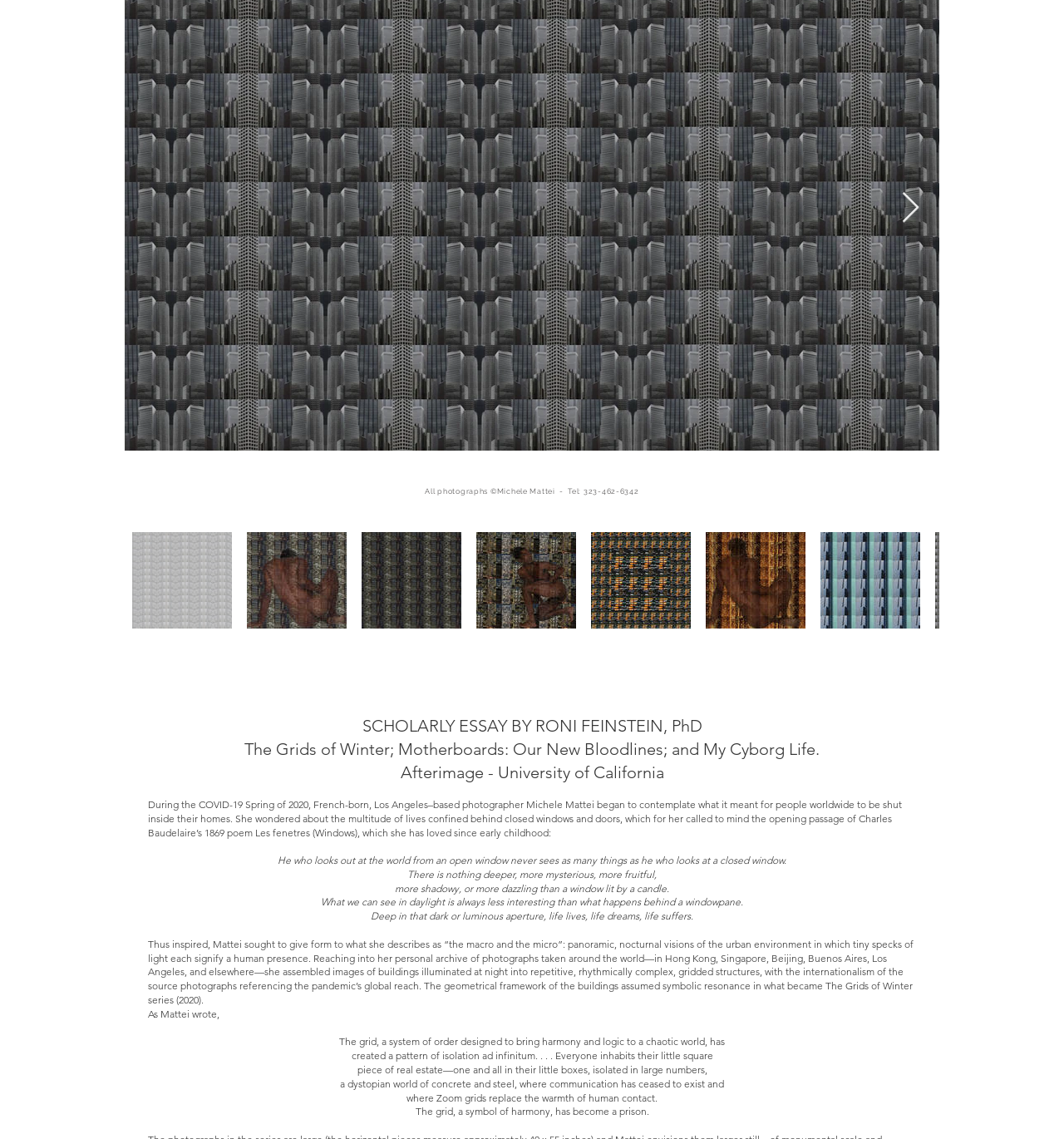Using the element description: "aria-label="Next Item"", determine the bounding box coordinates for the specified UI element. The coordinates should be four float numbers between 0 and 1, [left, top, right, bottom].

[0.847, 0.169, 0.865, 0.197]